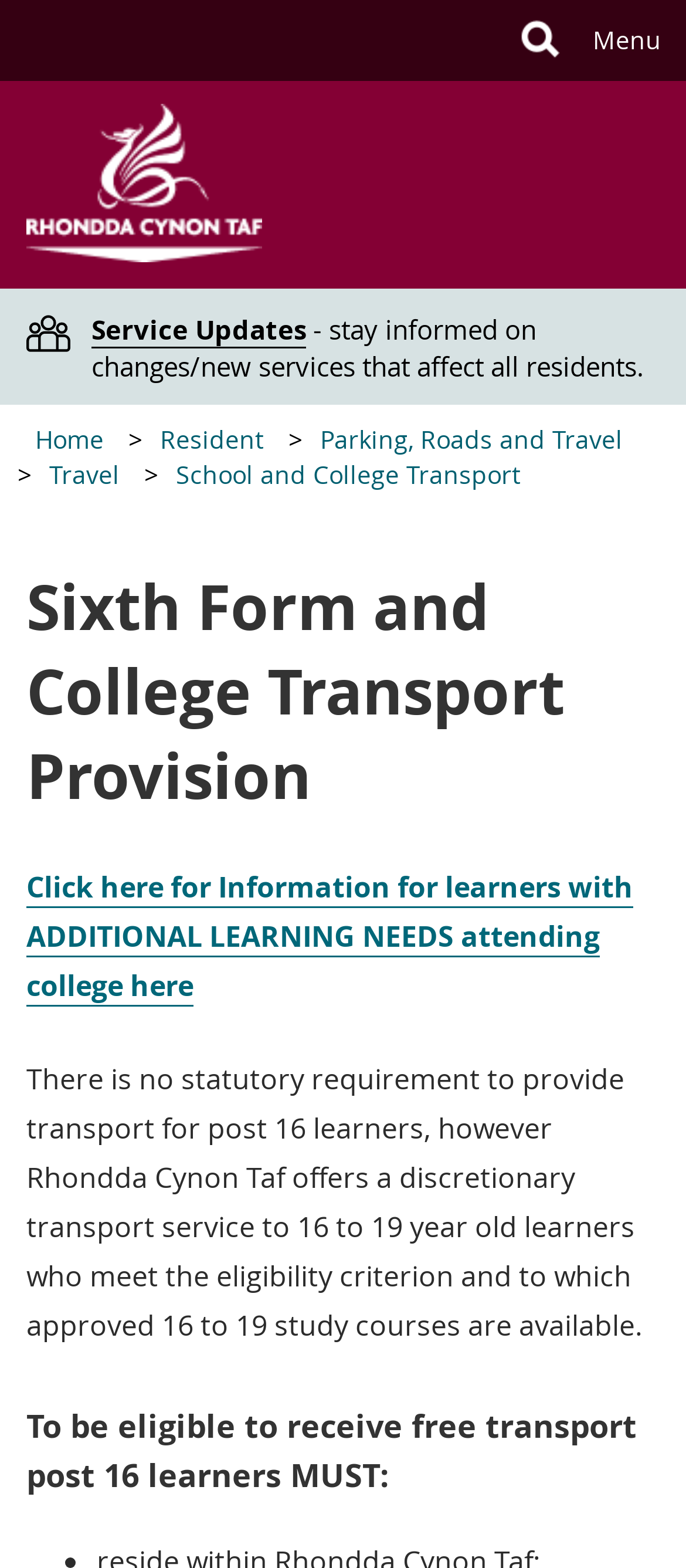Please give a succinct answer to the question in one word or phrase:
What type of learners have additional information available?

Learners with additional learning needs